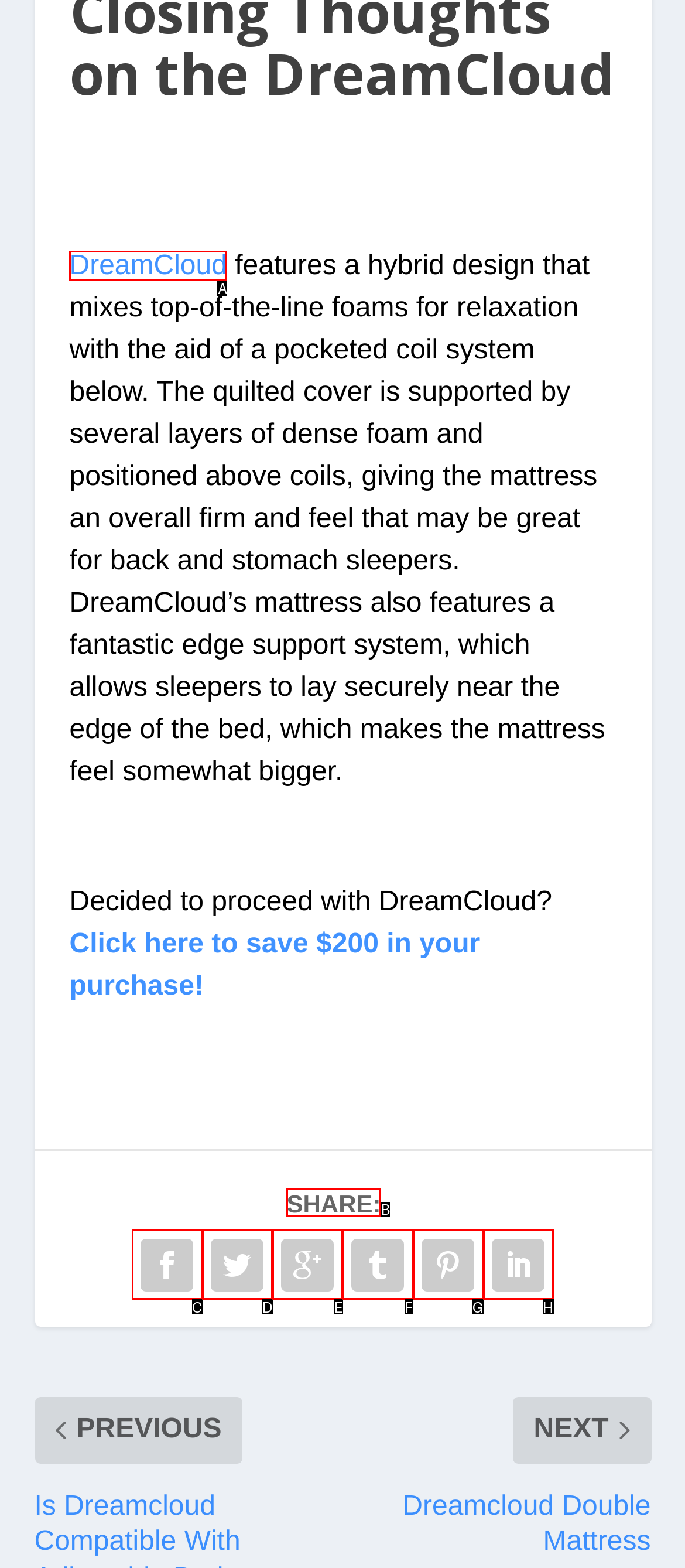Specify the letter of the UI element that should be clicked to achieve the following: Share on social media
Provide the corresponding letter from the choices given.

B